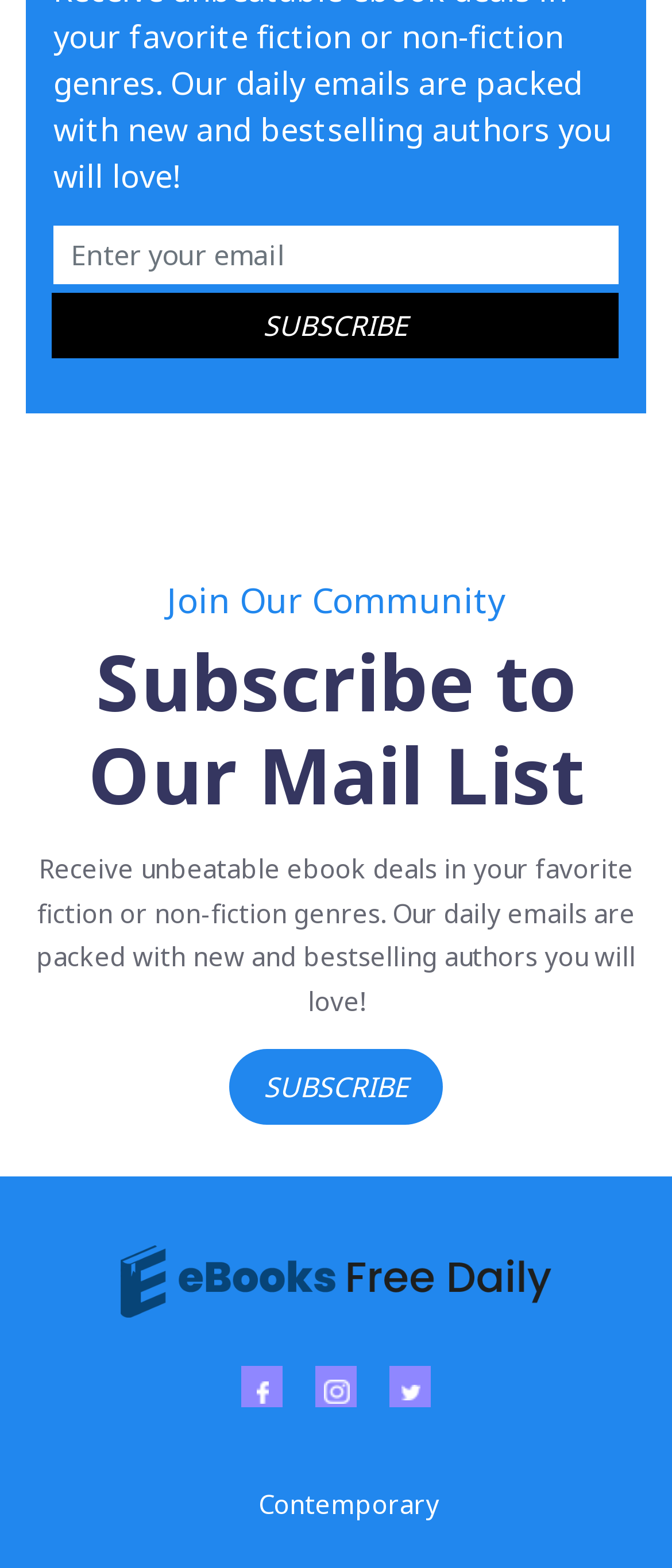Provide a one-word or short-phrase answer to the question:
What is the purpose of the email textbox?

To enter email